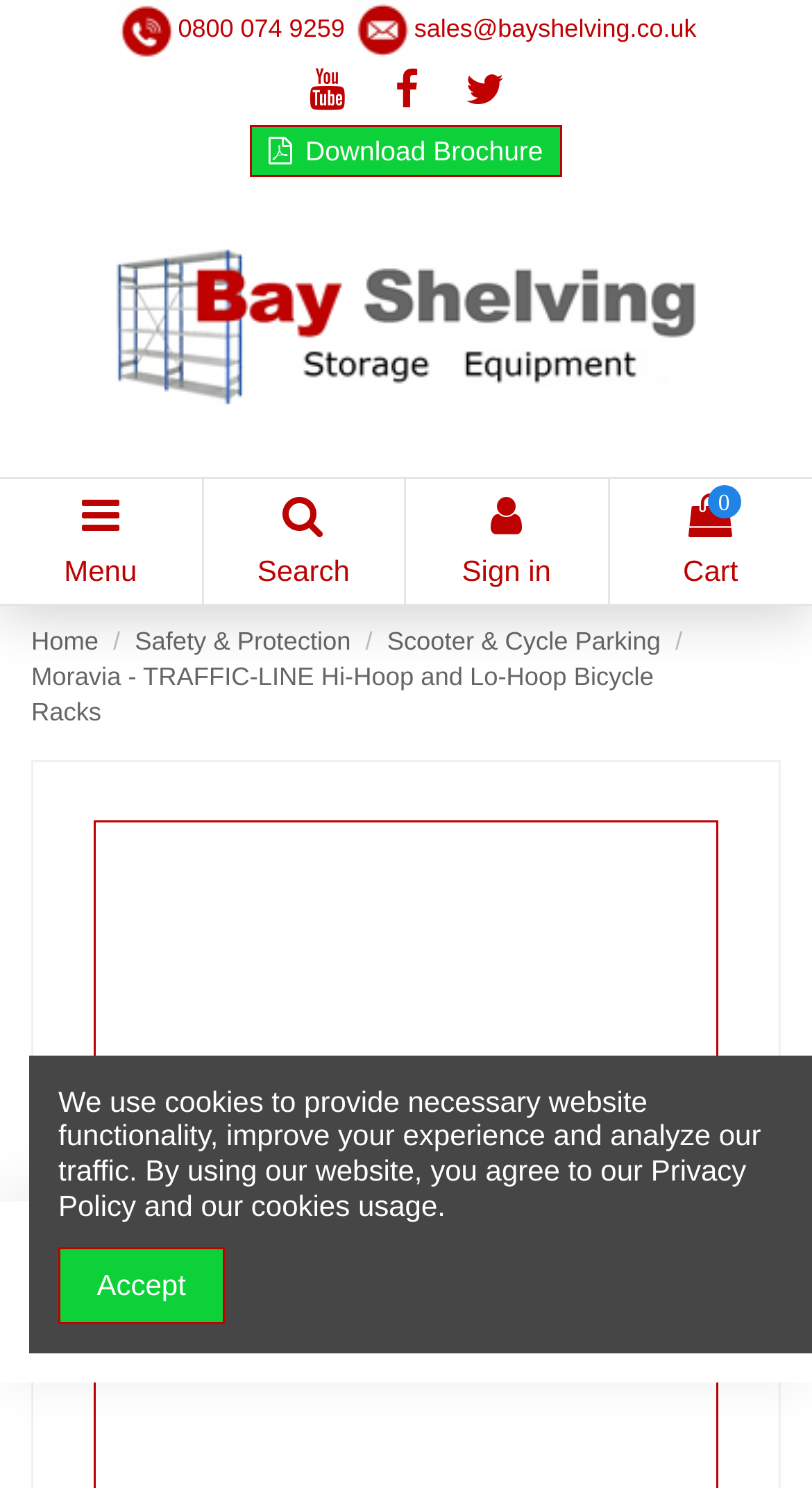Show the bounding box coordinates for the element that needs to be clicked to execute the following instruction: "Download brochure". Provide the coordinates in the form of four float numbers between 0 and 1, i.e., [left, top, right, bottom].

[0.308, 0.084, 0.692, 0.119]